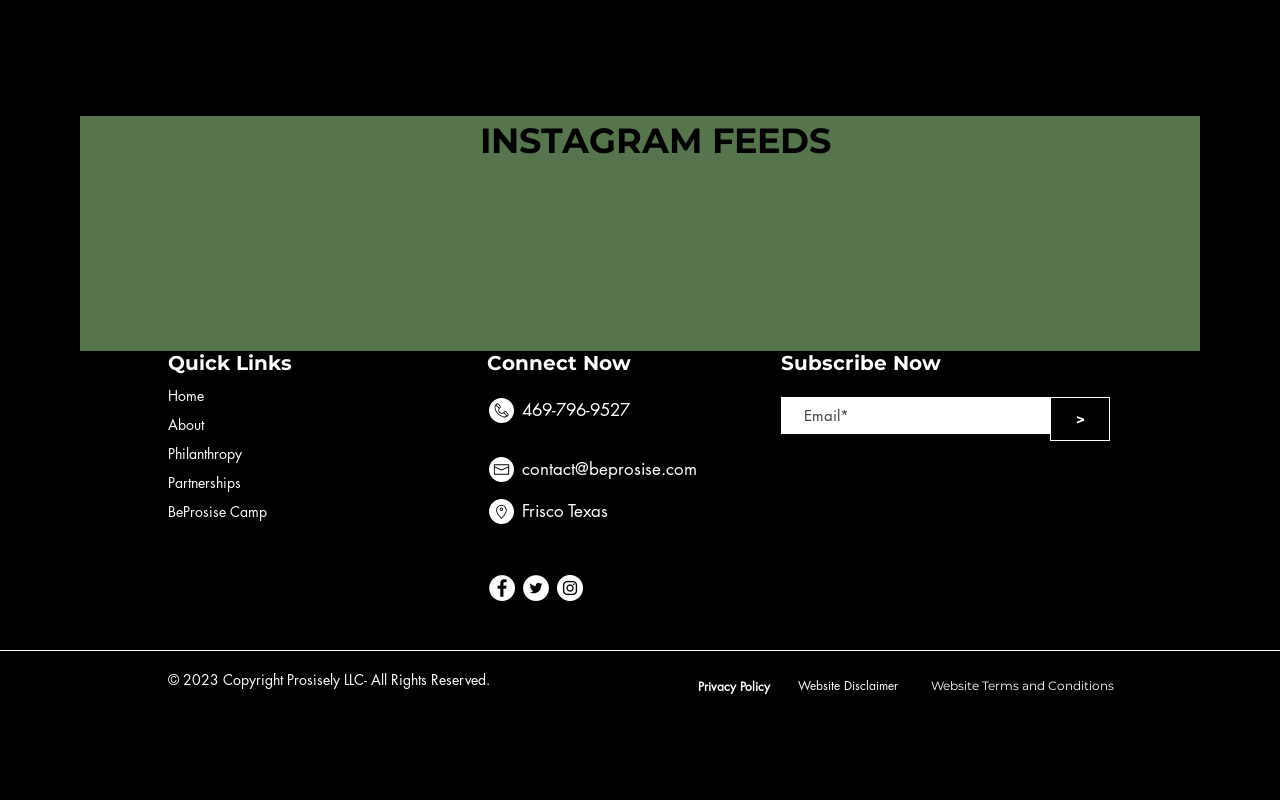What is the location mentioned on the webpage?
Please give a well-detailed answer to the question.

I found the location by looking at the static text 'Frisco Texas' on the webpage, which is not part of any specific section or link.